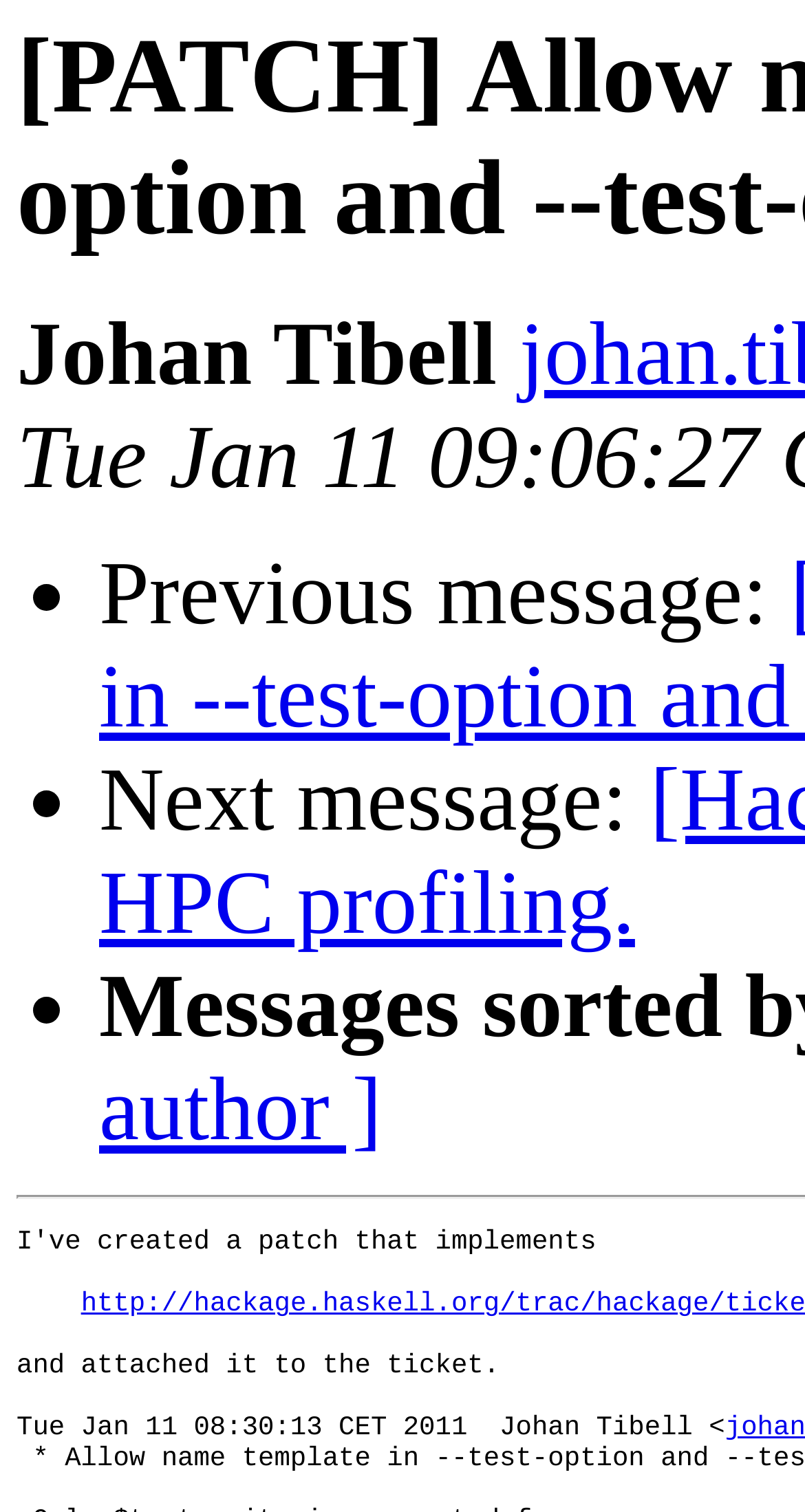Describe all the key features and sections of the webpage thoroughly.

The webpage appears to be a discussion thread or a mailing list archive. At the top, there is a title or header that reads "[PATCH] Allow name template in --test-option and --test-options". Below this title, there is a section that displays the author's name, "Johan Tibell", positioned near the top-left corner of the page.

To the right of the author's name, there is a list of navigation links, indicated by bullet points. The first link is labeled "Previous message:", followed by another link labeled "Next message:". These links are positioned vertically, with the "Previous message:" link above the "Next message:" link.

Further down the page, there is a block of text that appears to be a message or a comment. This text is positioned near the bottom-left corner of the page and spans across most of the page's width. The text mentions attaching something to a ticket and includes a timestamp, "Tue Jan 11 08:30:13 CET 2011", as well as the author's name and email address.